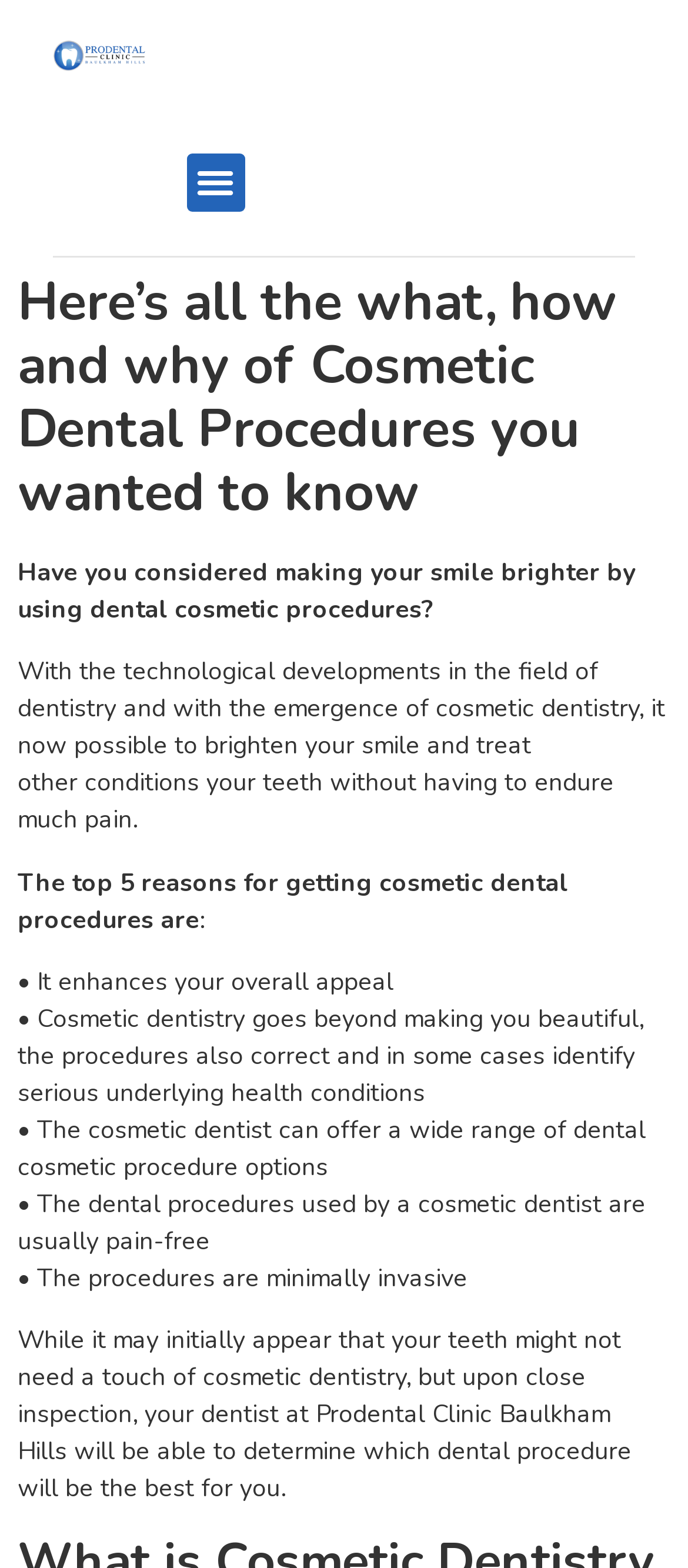Identify the bounding box for the given UI element using the description provided. Coordinates should be in the format (top-left x, top-left y, bottom-right x, bottom-right y) and must be between 0 and 1. Here is the description: alt="Prodental Clinic Logo"

[0.077, 0.023, 0.213, 0.047]